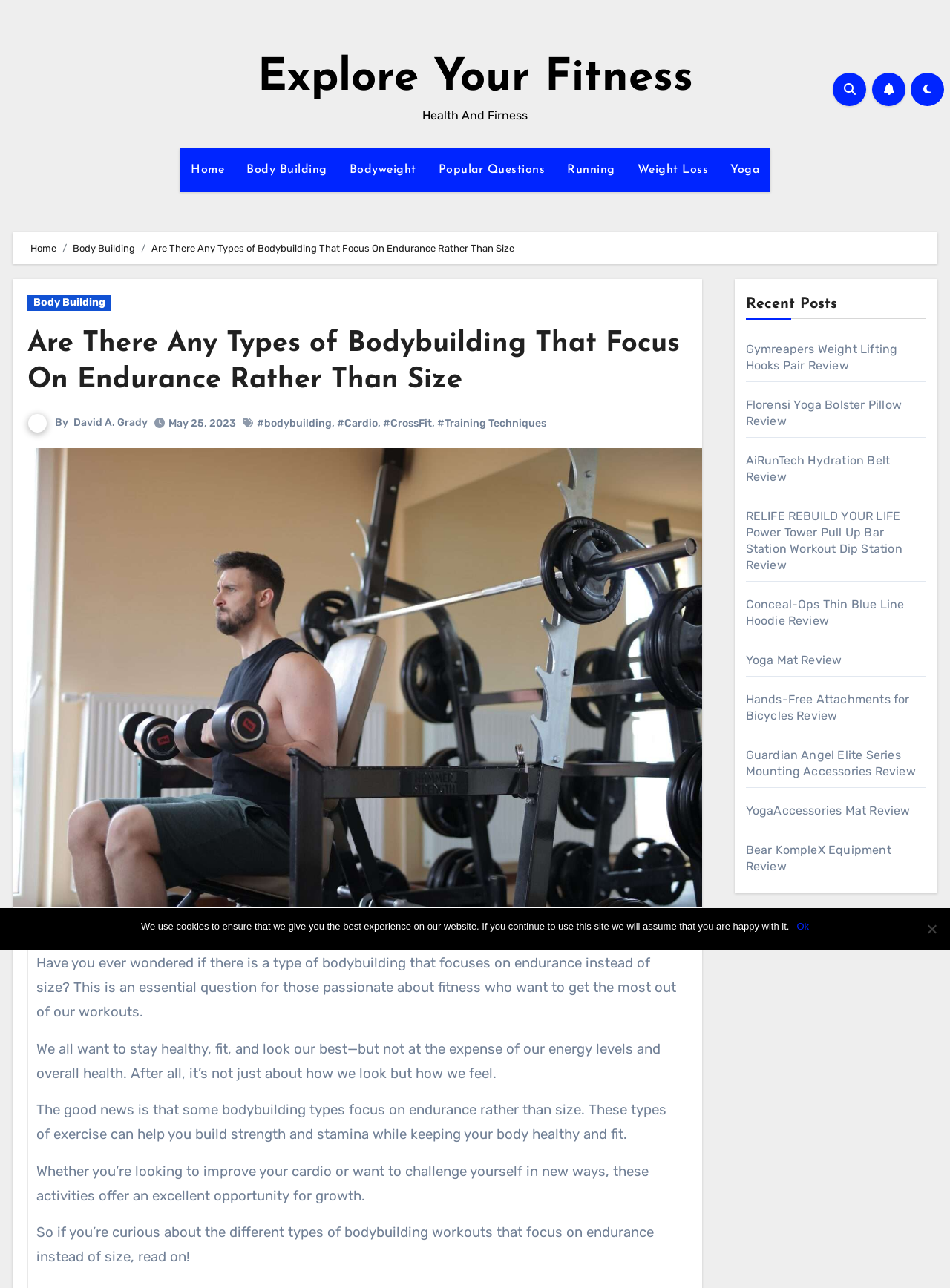How many recent posts are listed on the page?
Can you offer a detailed and complete answer to this question?

I counted the number of links in the 'Recent Posts' section, which is located at the bottom of the page. There are 9 links to different articles, indicating that there are 9 recent posts listed on the page.